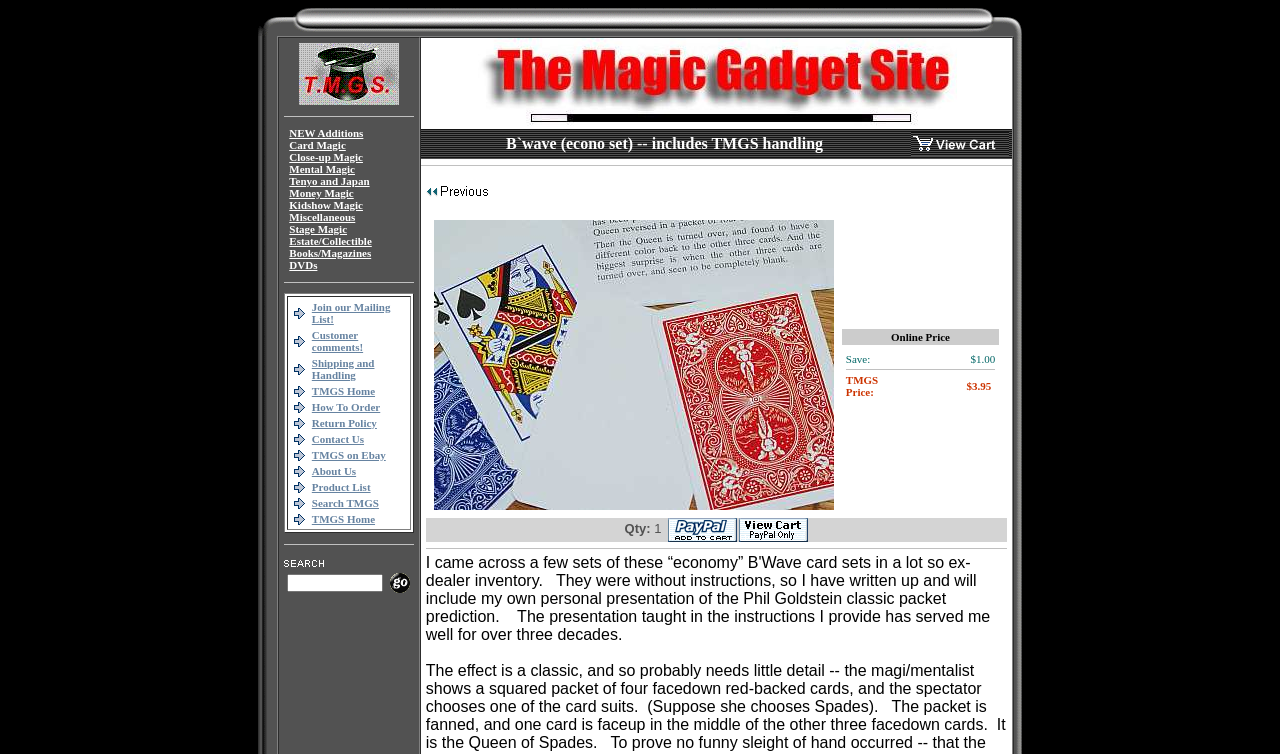How many images are in the top-left corner of the webpage?
Using the visual information, respond with a single word or phrase.

2